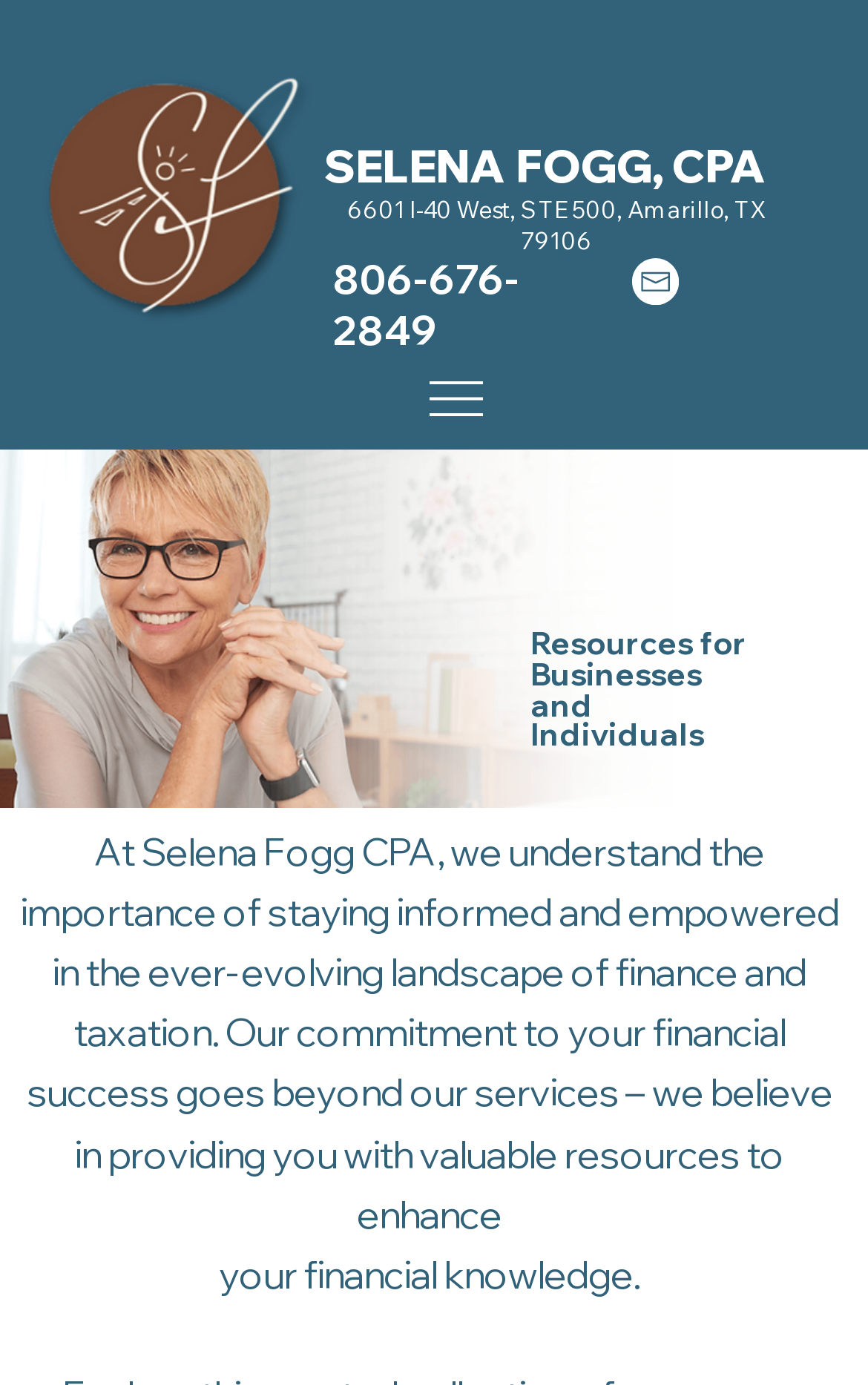Can you find and provide the title of the webpage?

SELENA FOGG, CPA